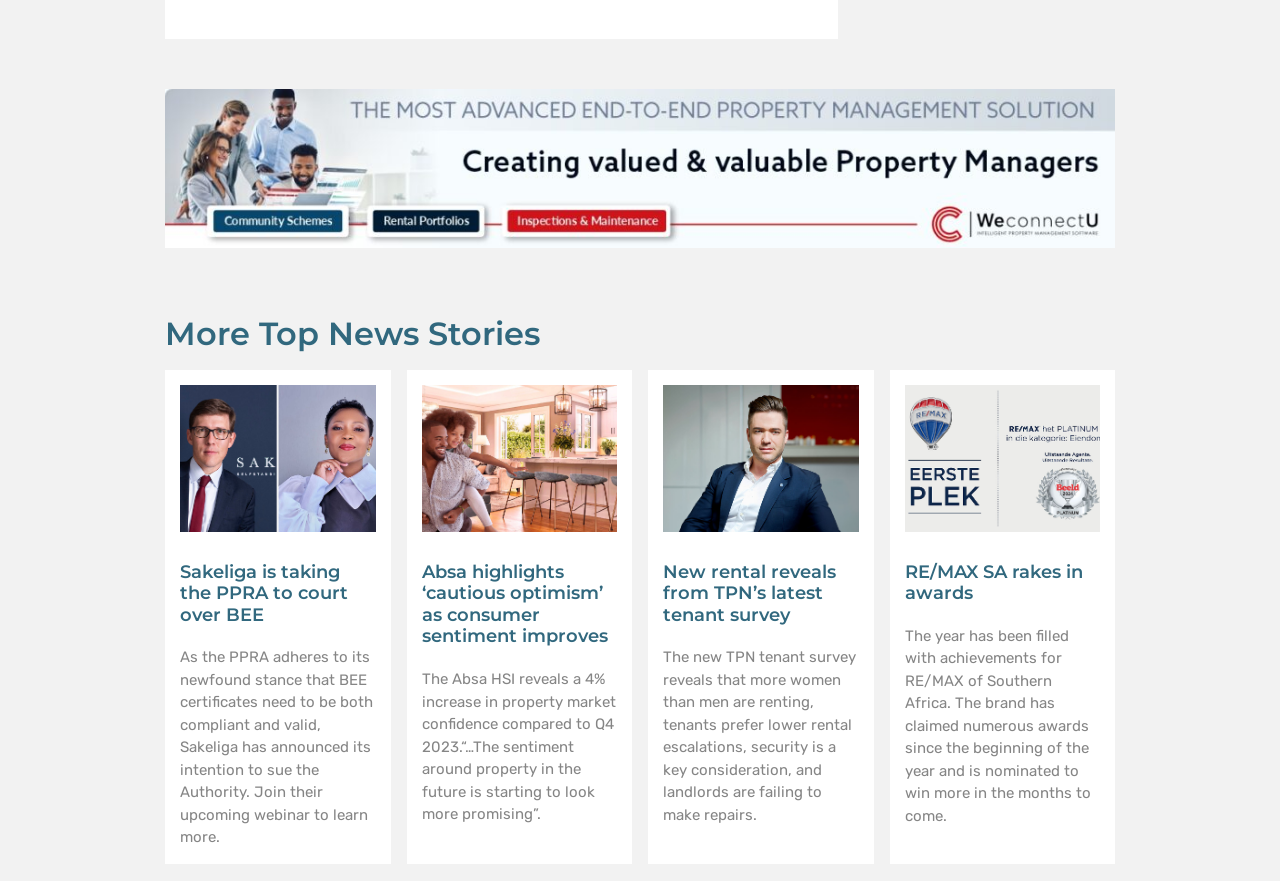Identify the bounding box coordinates for the region of the element that should be clicked to carry out the instruction: "View article about Absa's cautious optimism". The bounding box coordinates should be four float numbers between 0 and 1, i.e., [left, top, right, bottom].

[0.329, 0.437, 0.482, 0.604]